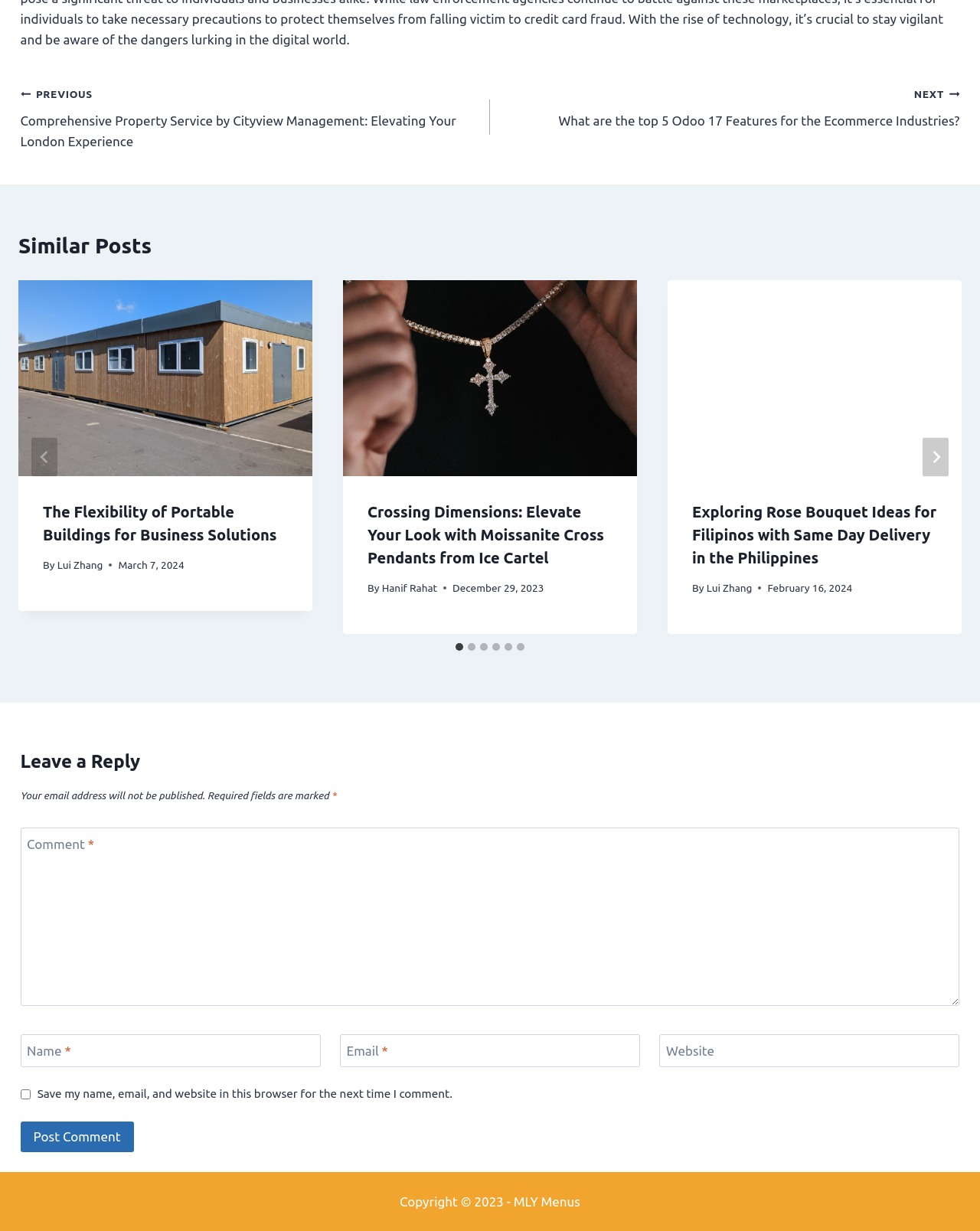Locate the bounding box coordinates of the element that needs to be clicked to carry out the instruction: "Learn more about 'Thomas J. Hurney Jr.'". The coordinates should be given as four float numbers ranging from 0 to 1, i.e., [left, top, right, bottom].

None